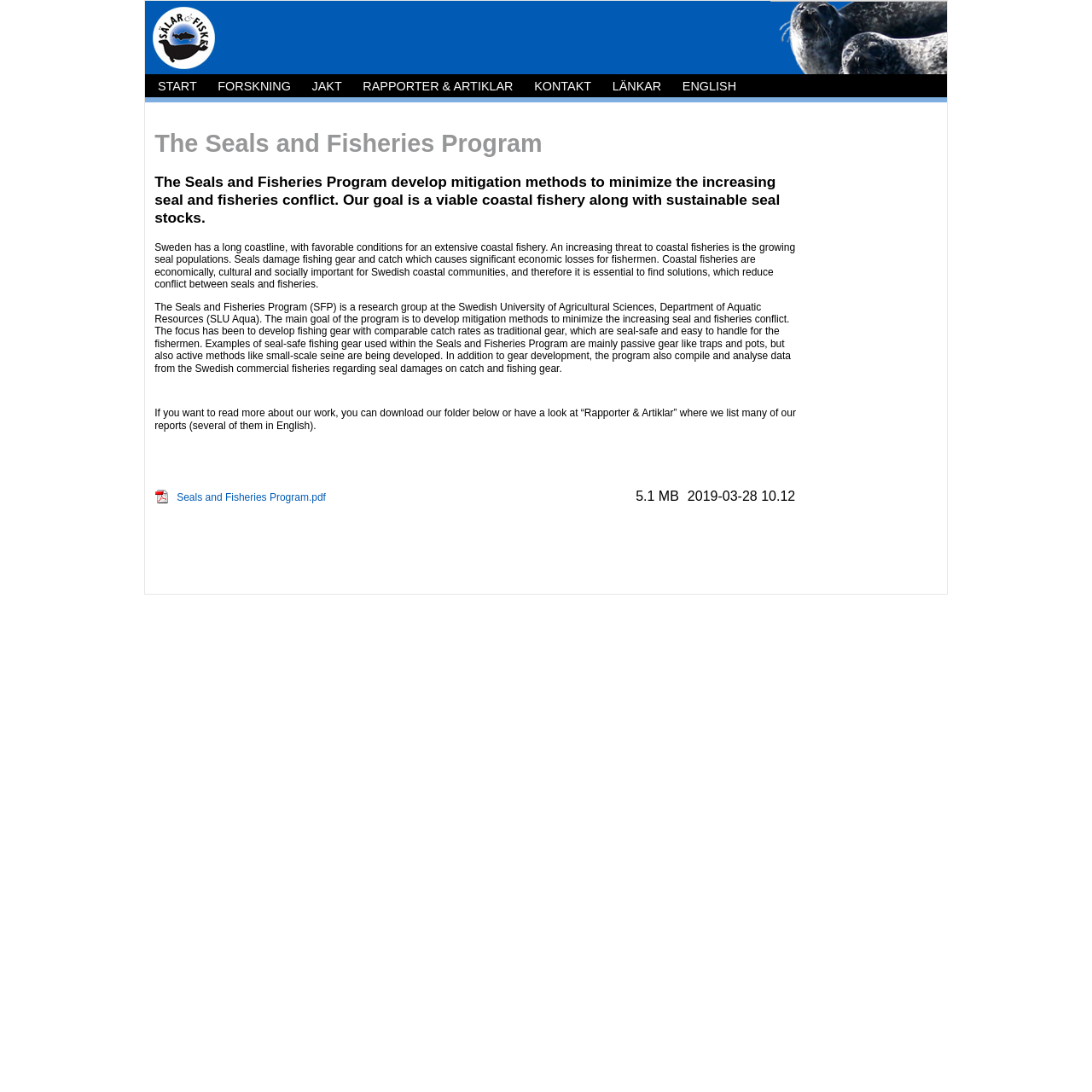What is the main goal of the Seals and Fisheries Program? Observe the screenshot and provide a one-word or short phrase answer.

Minimize seal and fisheries conflict